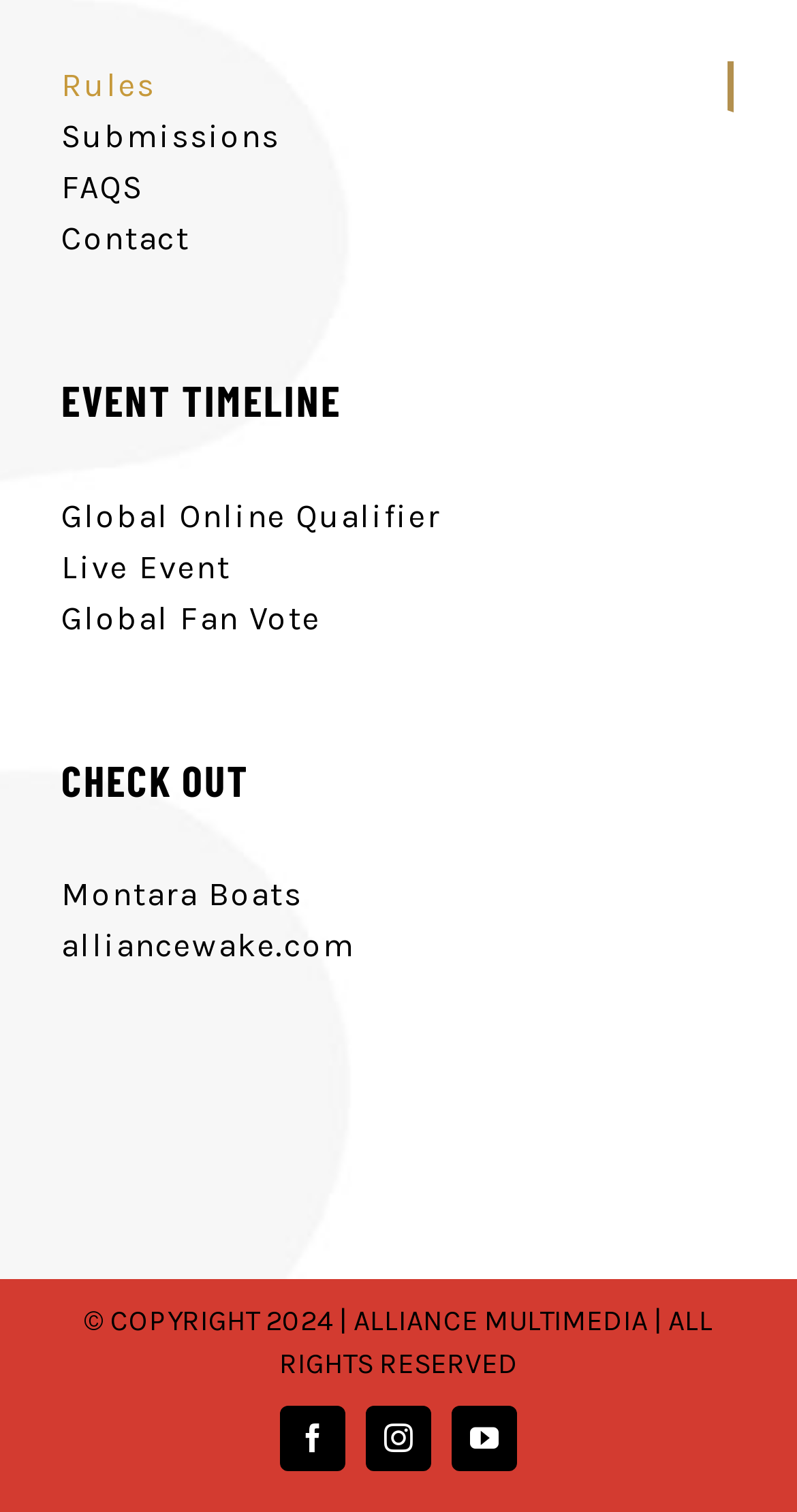Answer the question in one word or a short phrase:
What is the copyright year?

2024